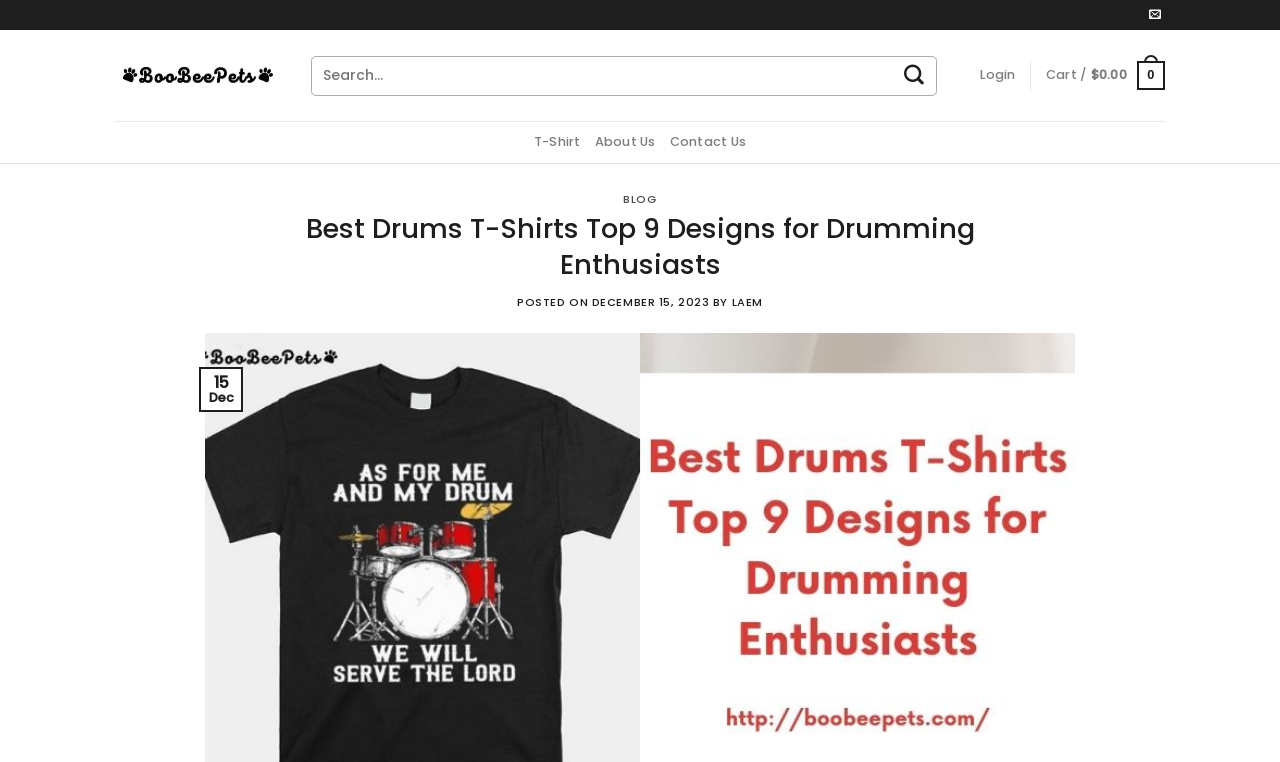How many navigation links are there?
Using the screenshot, give a one-word or short phrase answer.

5